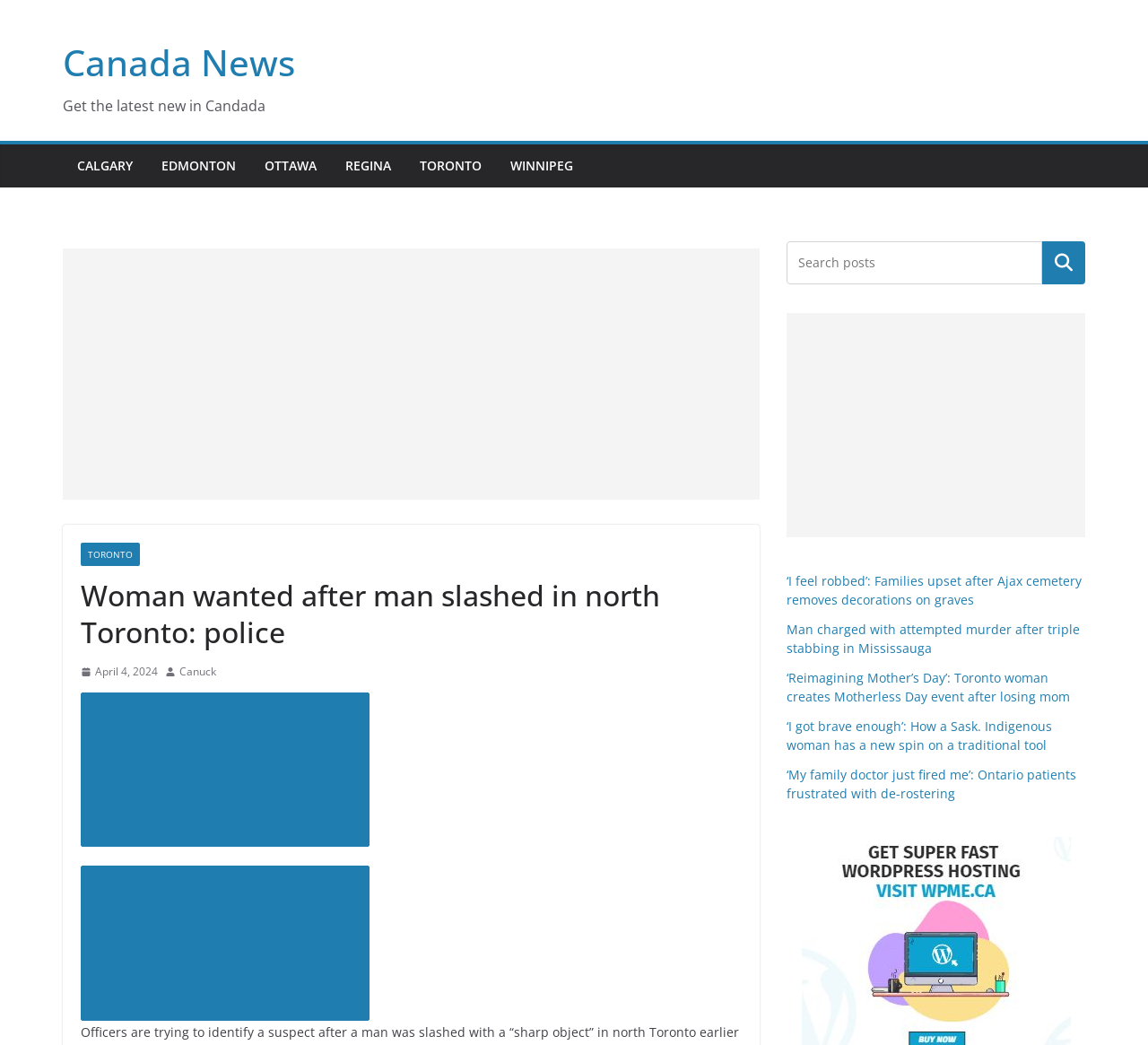How many font size adjustment buttons are there?
Give a detailed and exhaustive answer to the question.

I found two buttons, one with the description 'Descrease article font size' and another with the description 'Increase article font size', which suggests that there are two font size adjustment buttons.